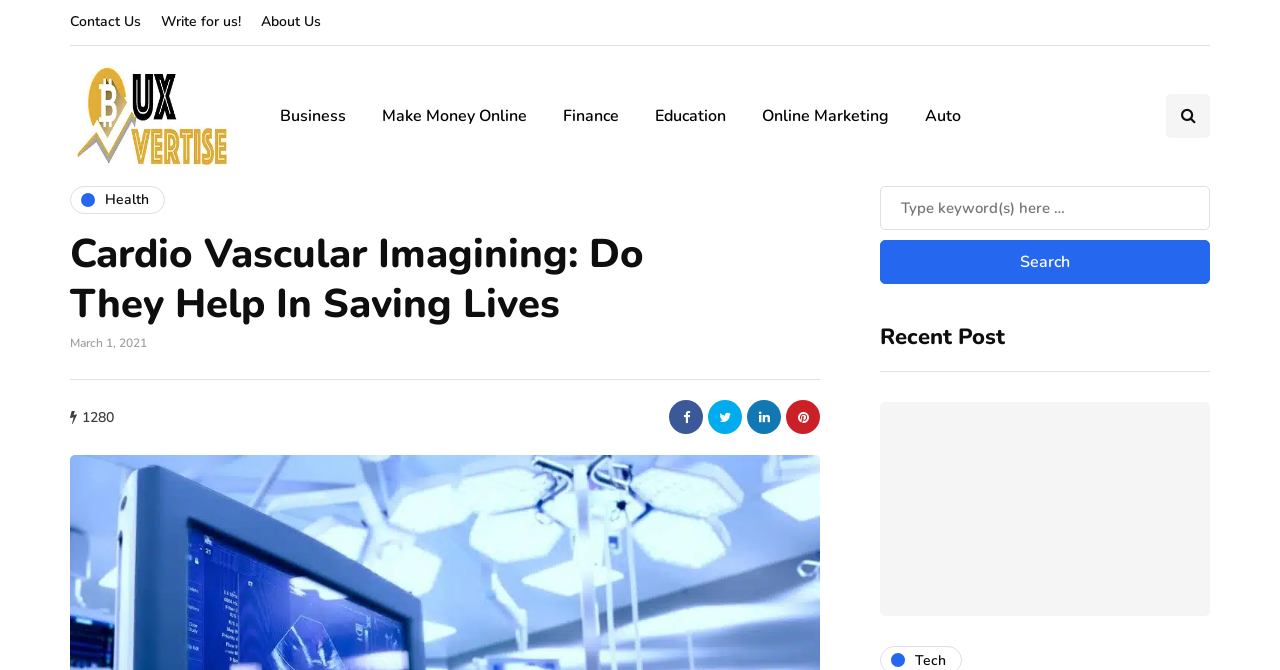Identify and provide the text of the main header on the webpage.

Cardio Vascular Imagining: Do They Help In Saving Lives